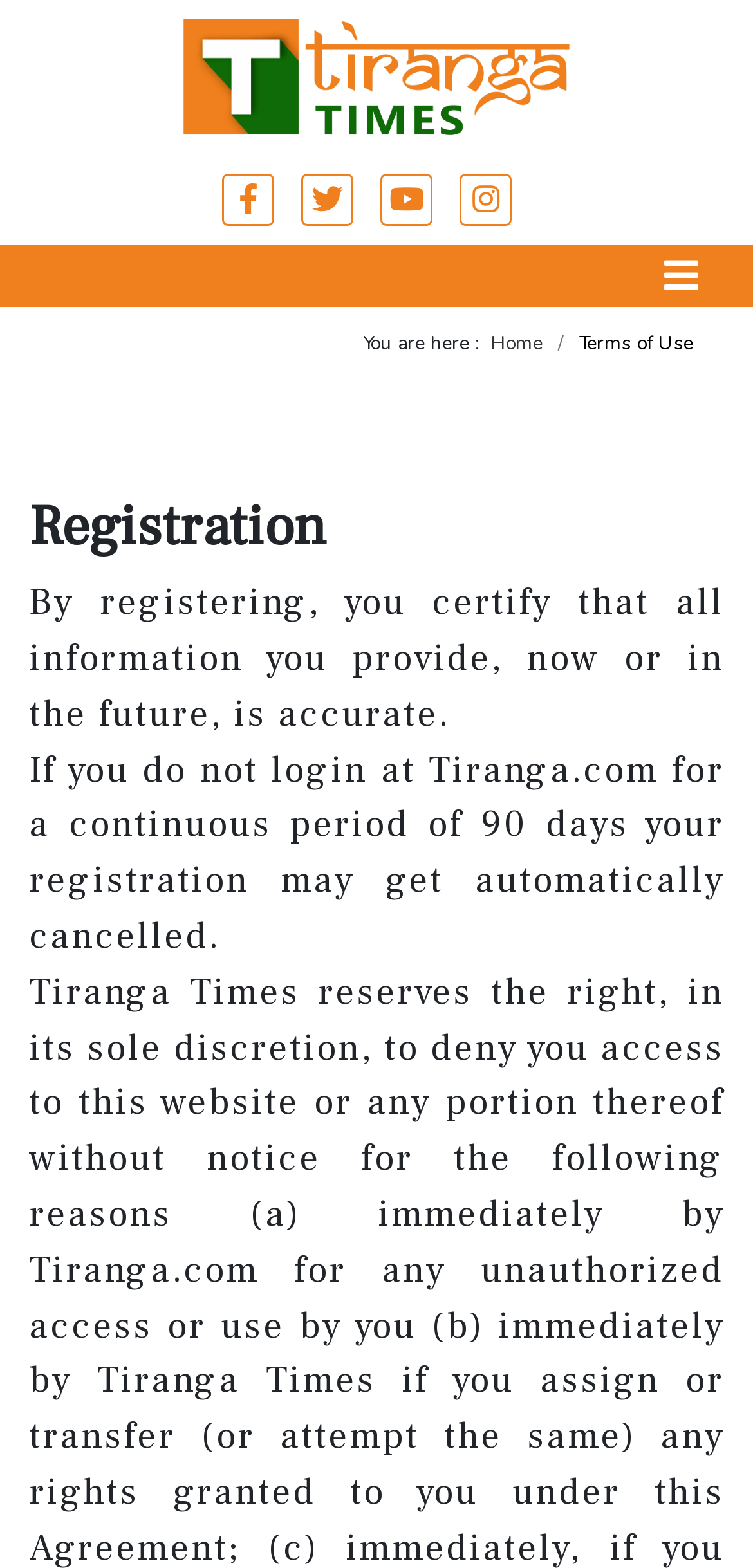Provide a brief response using a word or short phrase to this question:
How many social media links are present?

4